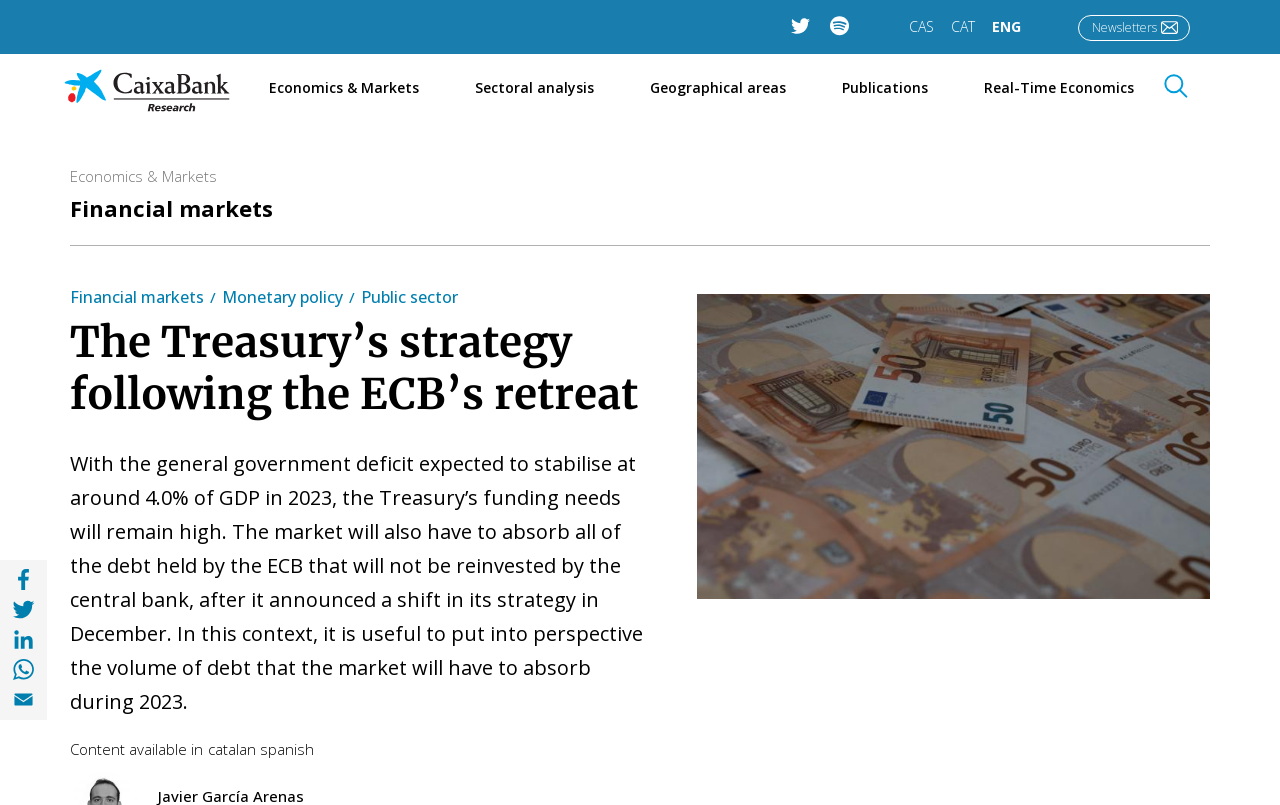How can users share the webpage content?
Using the information presented in the image, please offer a detailed response to the question.

Users can share the webpage content via social media platforms such as Facebook, Twitter, Linkedin, and Whatsapp, as well as via email, using the provided links.